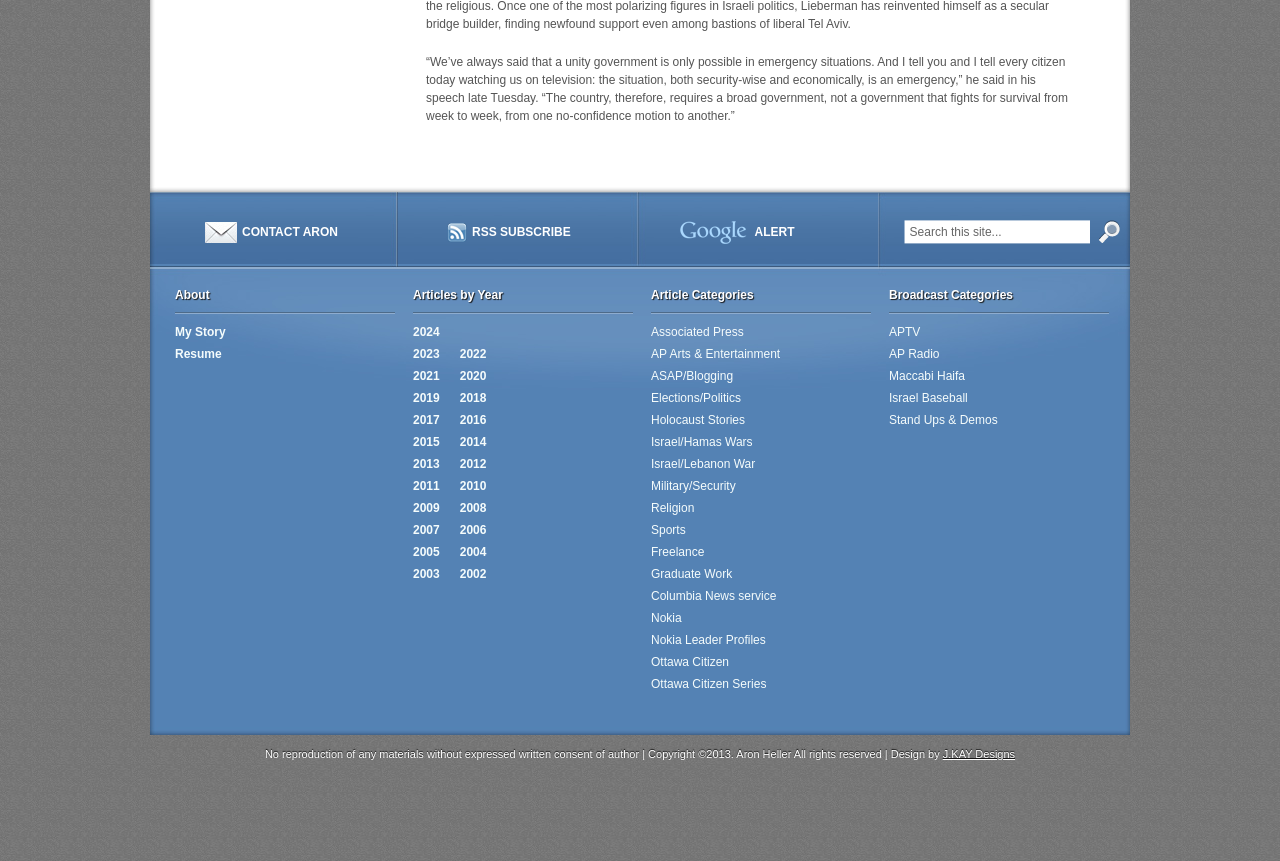What is the purpose of the search box?
Answer the question with a thorough and detailed explanation.

The search box is located at the top right corner of the webpage, and its purpose is to allow users to search for specific content within the website.